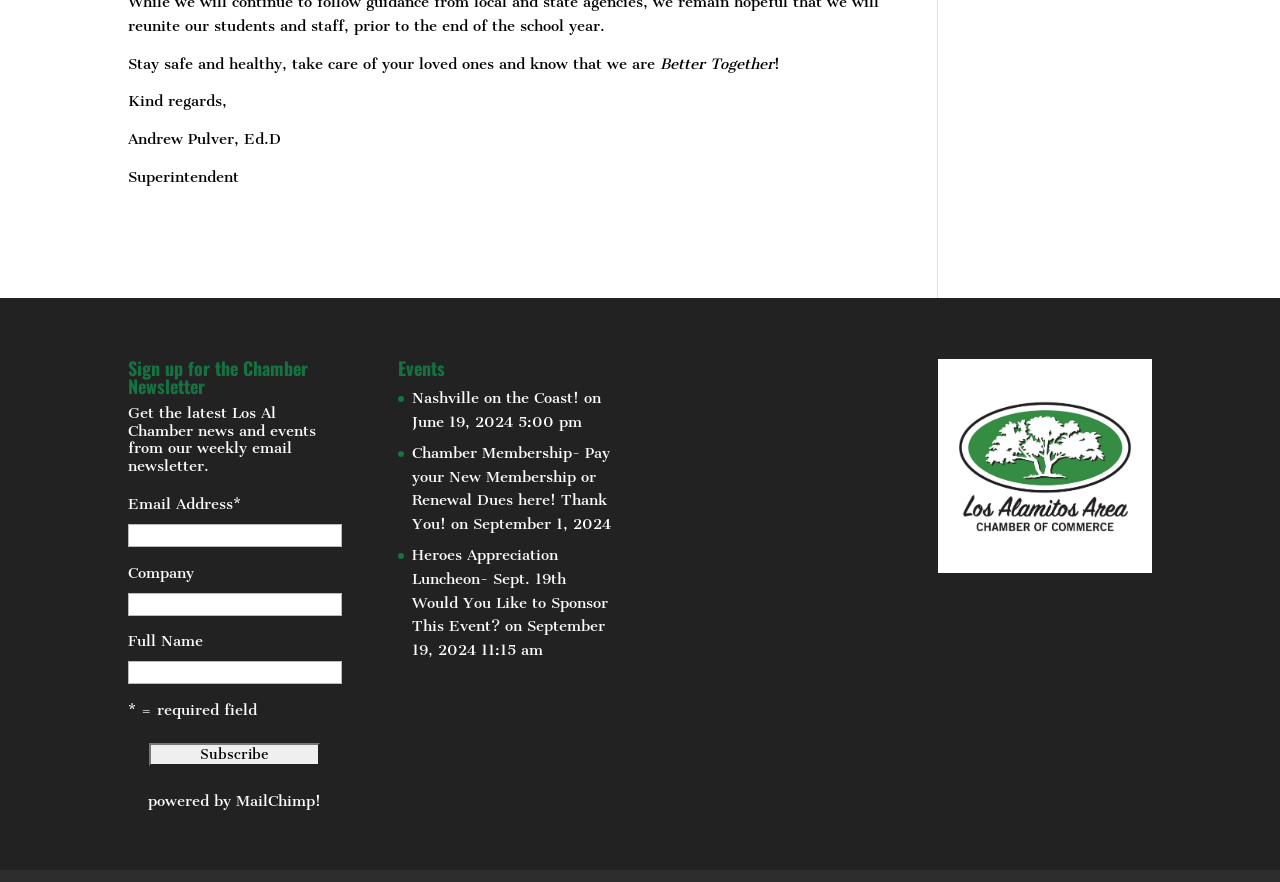Please locate the UI element described by "parent_node: Company name="mc_mv_MMERGE6"" and provide its bounding box coordinates.

[0.1, 0.672, 0.267, 0.698]